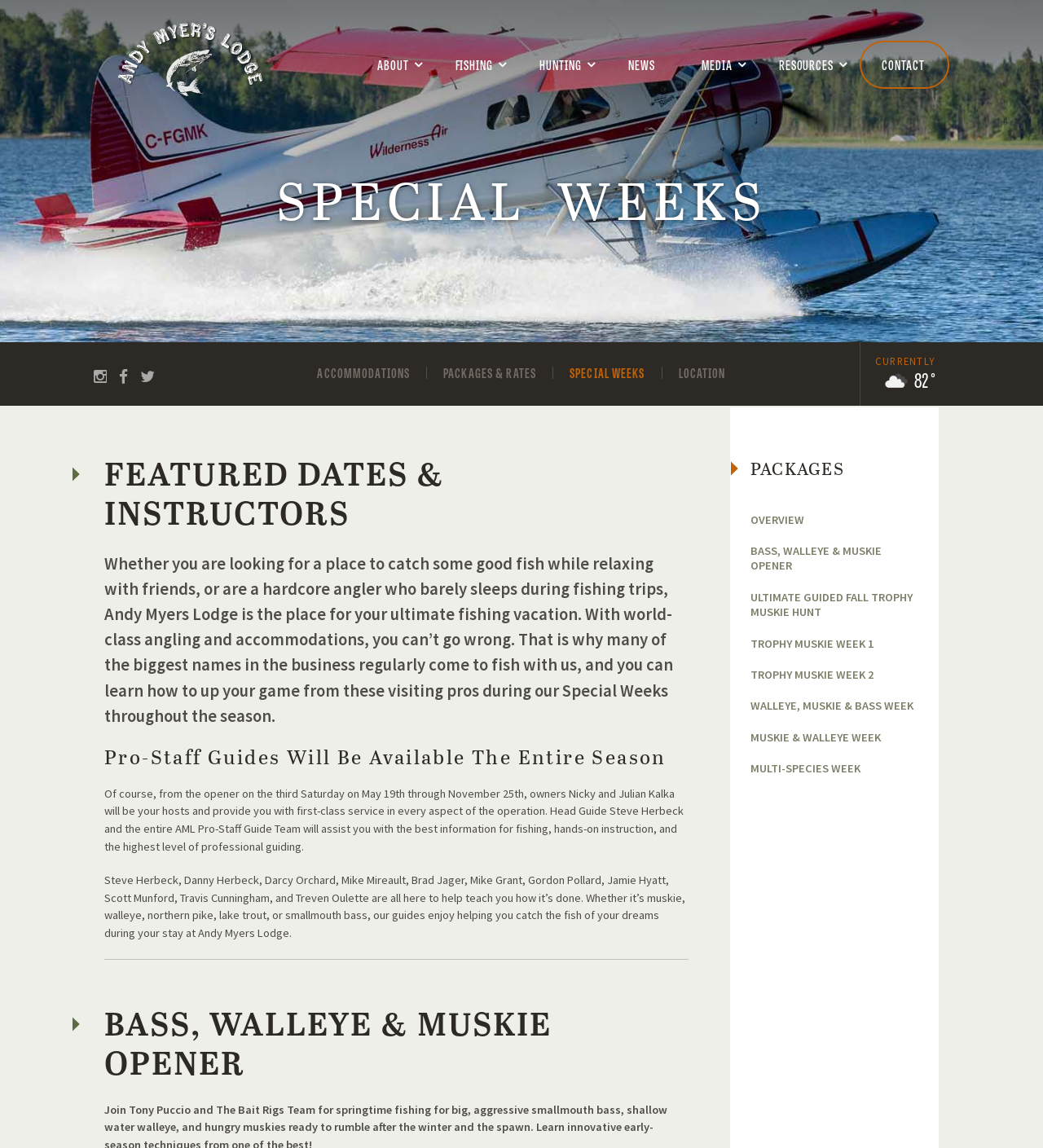Locate the bounding box coordinates of the area that needs to be clicked to fulfill the following instruction: "View SPECIAL WEEKS". The coordinates should be in the format of four float numbers between 0 and 1, namely [left, top, right, bottom].

[0.546, 0.318, 0.618, 0.33]